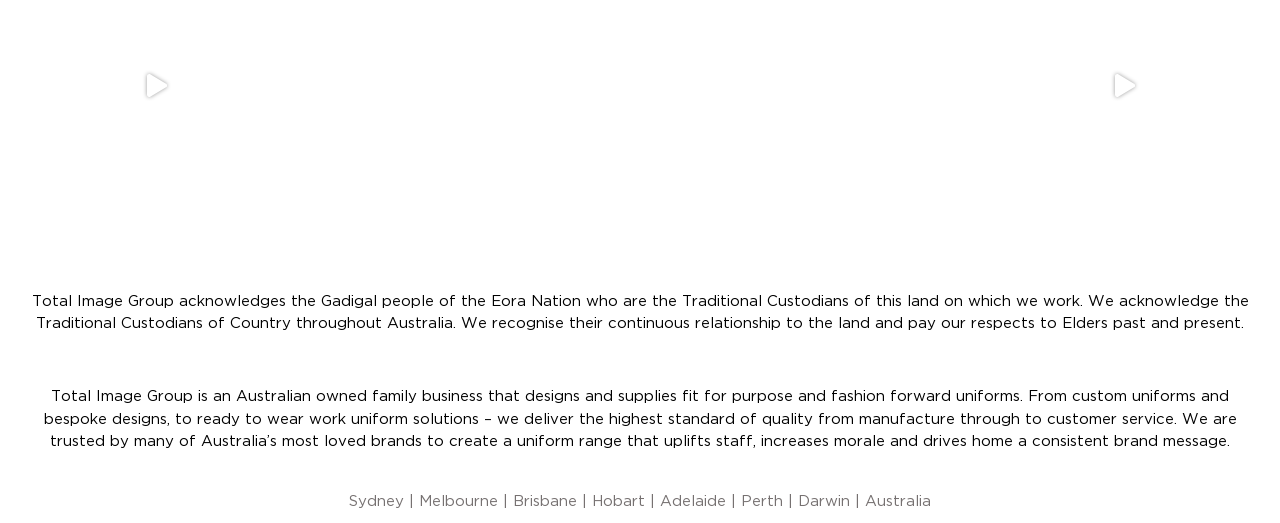Using the webpage screenshot, locate the HTML element that fits the following description and provide its bounding box: "Perth".

[0.579, 0.94, 0.612, 0.971]